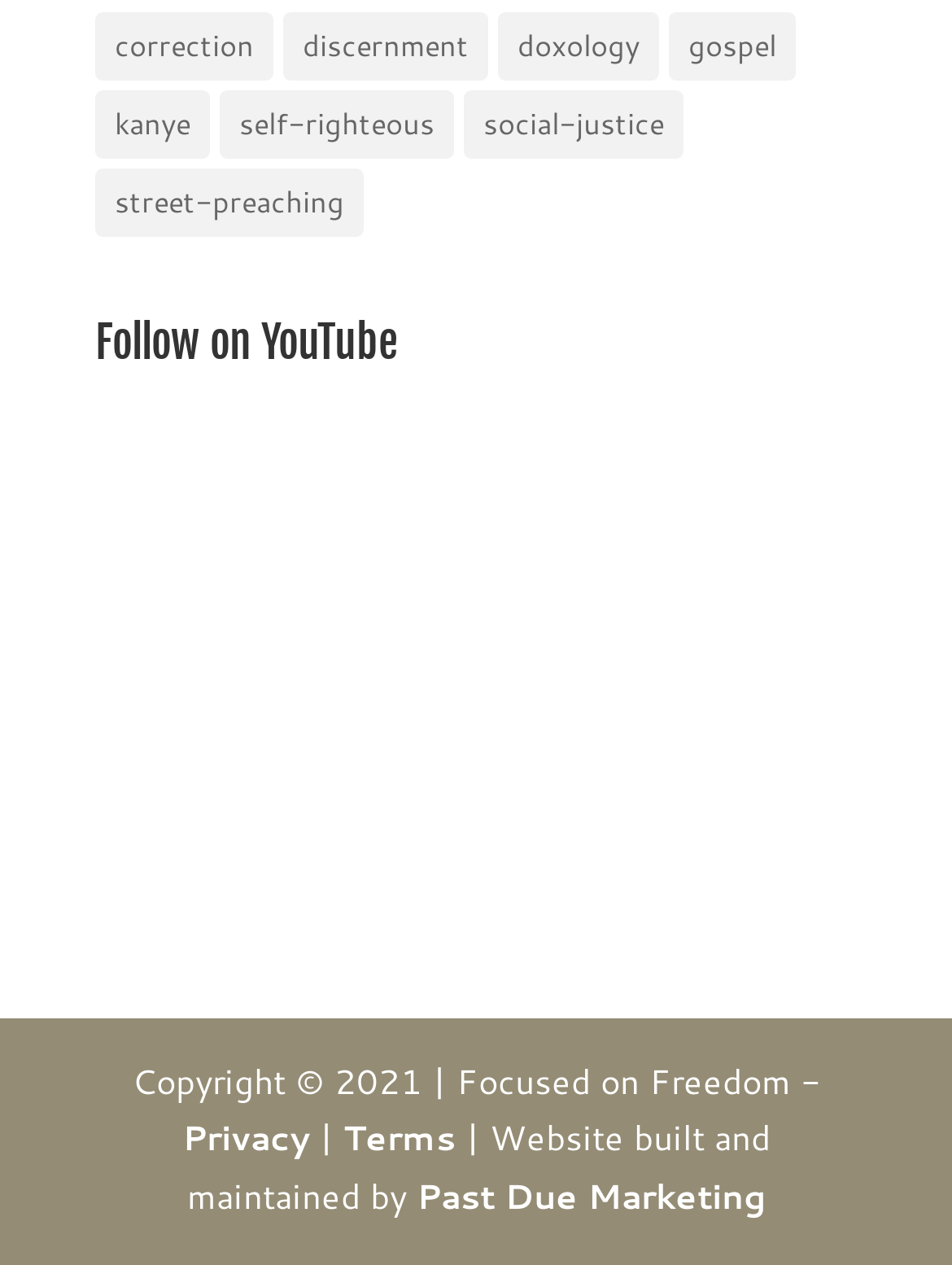What is the text above the YouTube link?
Based on the image, give a concise answer in the form of a single word or short phrase.

Follow on YouTube